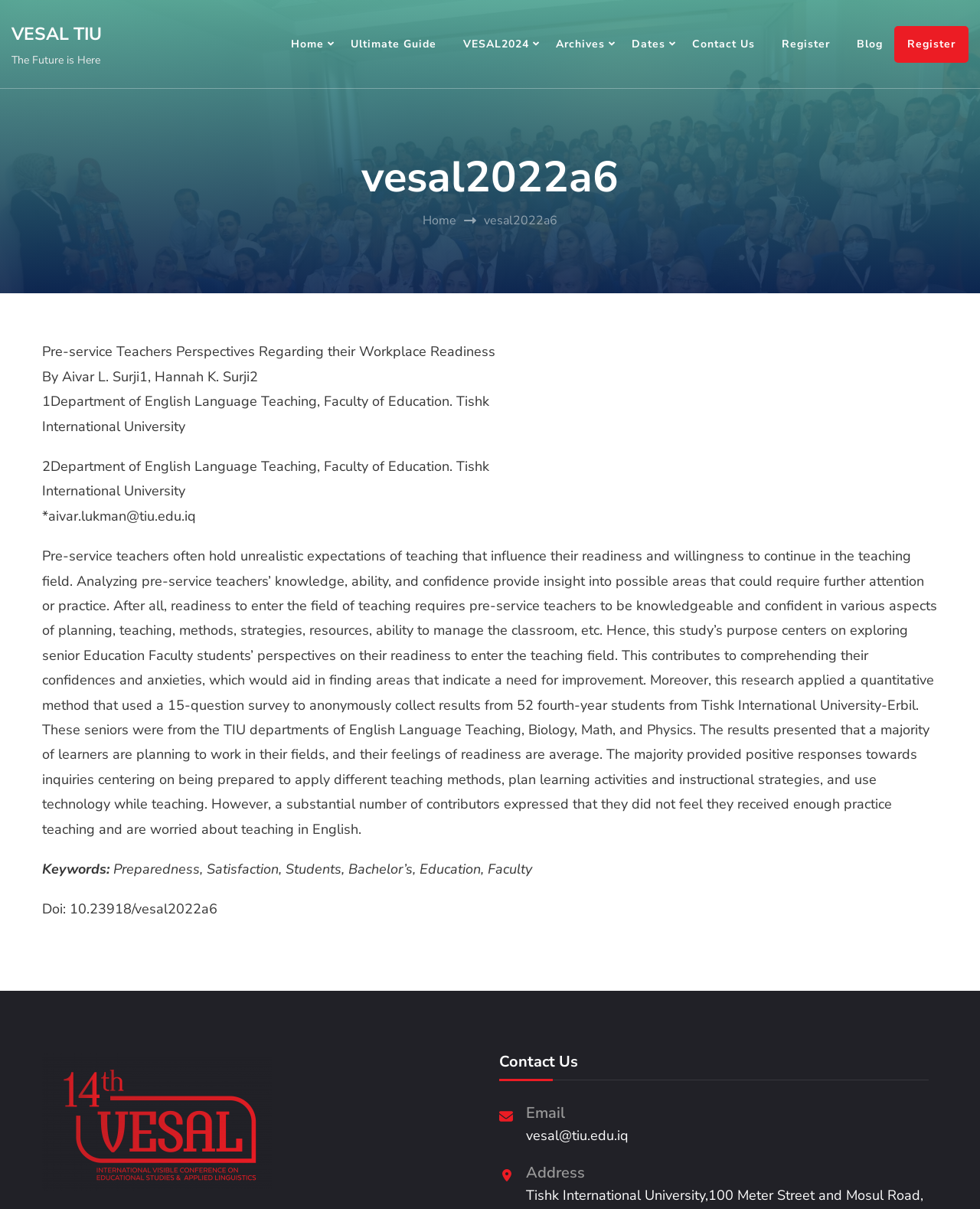Convey a detailed summary of the webpage, mentioning all key elements.

This webpage appears to be an academic article or research paper titled "Pre-service Teachers Perspectives Regarding their Workplace Readiness" by Aivar L. Surji and Hannah K. Surji. 

At the top of the page, there is a navigation menu with links to "Home", "Ultimate Guide", "Archives", "Contact Us", "Register", and "Blog". 

Below the navigation menu, there is a heading that displays the title of the article. The article's content is divided into several sections. The first section provides the authors' names and their affiliations. 

The main content of the article is a long paragraph that discusses the purpose and methodology of the study, which explores senior Education Faculty students' perspectives on their readiness to enter the teaching field. The article also presents the results of the study, which include the students' feelings of readiness and their confidence in various aspects of teaching.

At the bottom of the page, there is a section with keywords related to the article, followed by a DOI (Digital Object Identifier) and a link. 

On the right side of the page, there is a "Contact Us" section with an email address and a physical address.